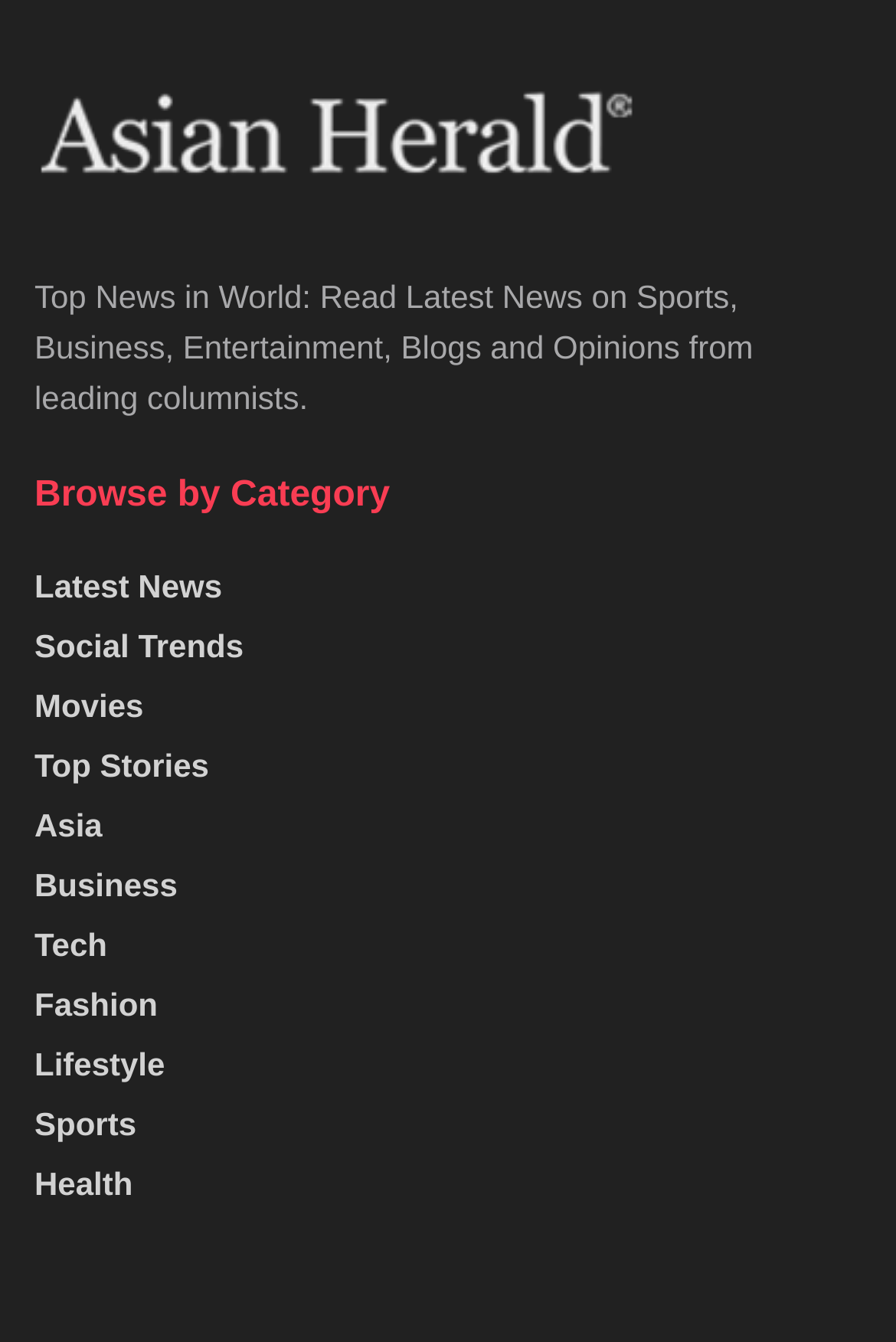Please identify the bounding box coordinates of where to click in order to follow the instruction: "Browse latest news".

[0.038, 0.423, 0.248, 0.451]